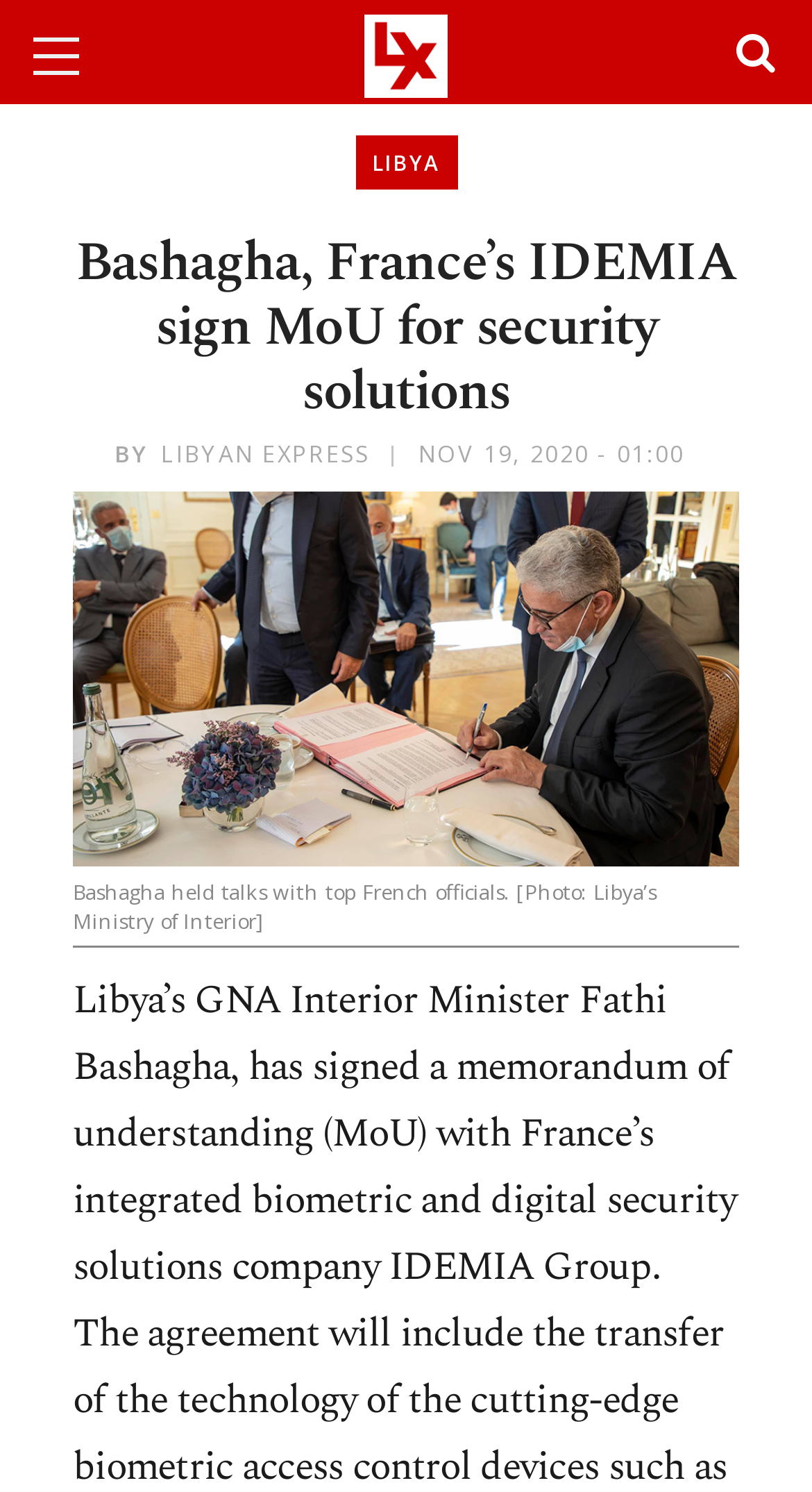Give a one-word or one-phrase response to the question: 
What is the source of the photo?

Libya’s Ministry of Interior